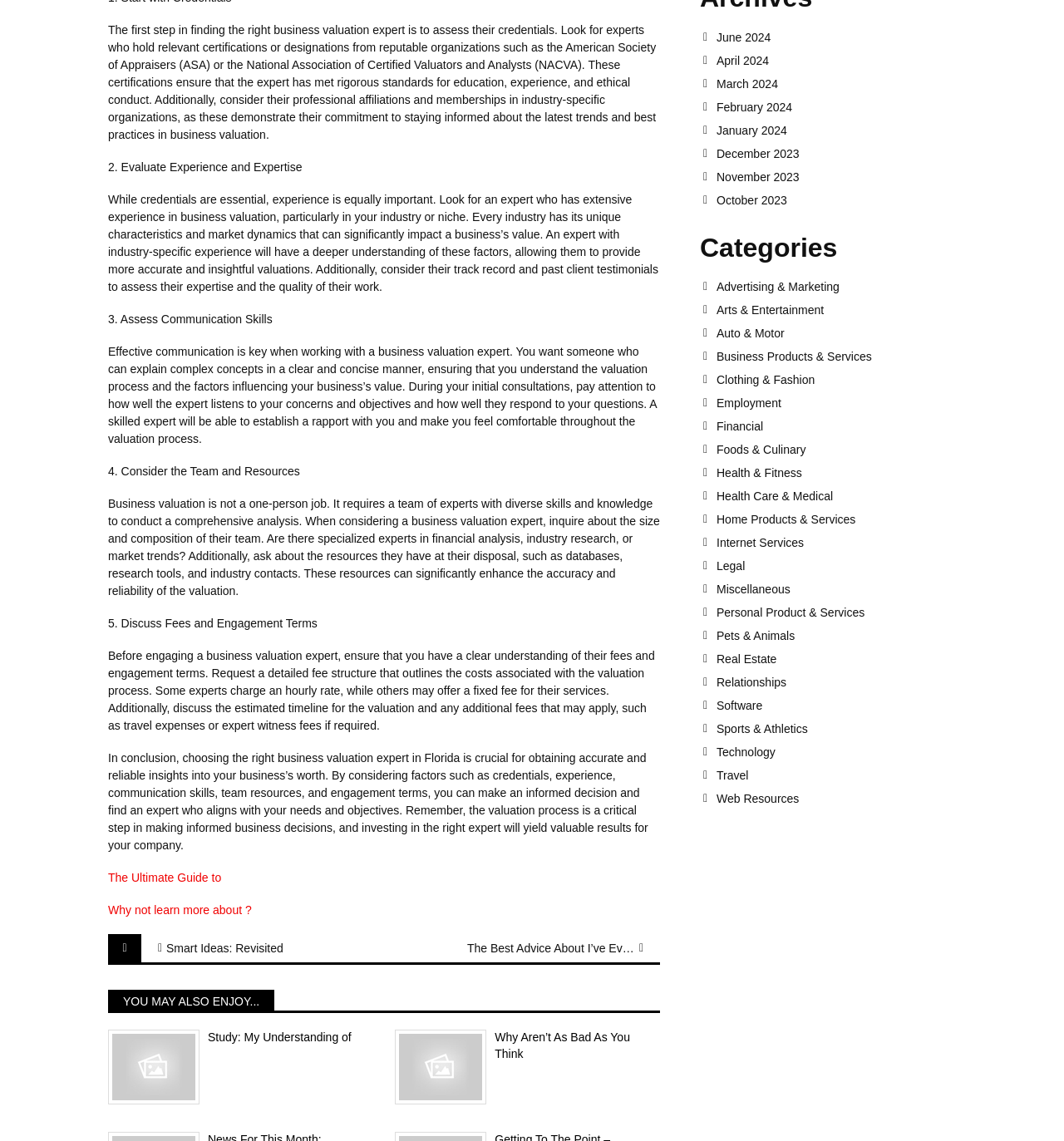Locate the bounding box of the UI element described by: "November 2023" in the given webpage screenshot.

[0.673, 0.149, 0.898, 0.161]